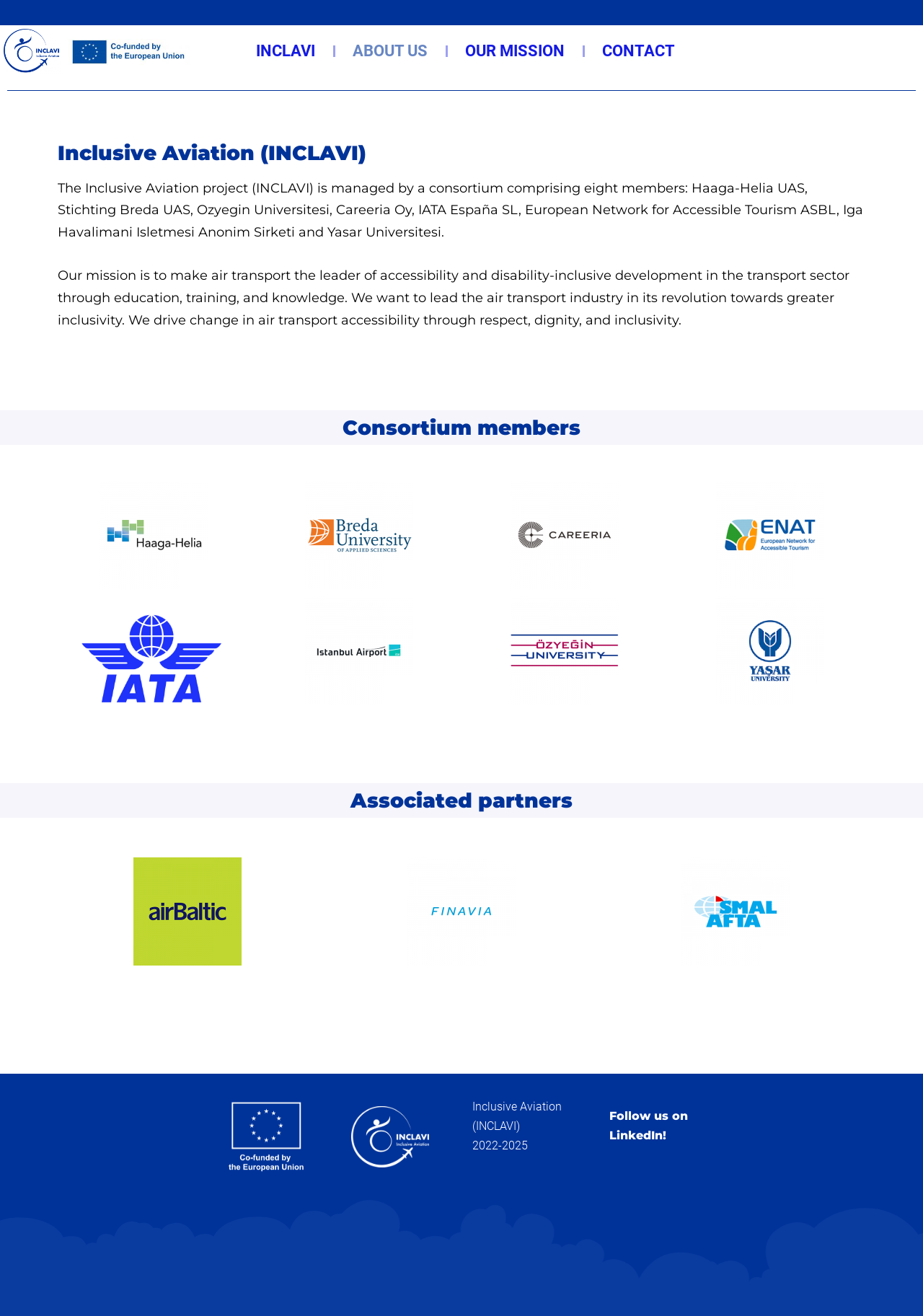Please answer the following question using a single word or phrase: 
What is the mission of Inclusive Aviation?

Make air transport accessible